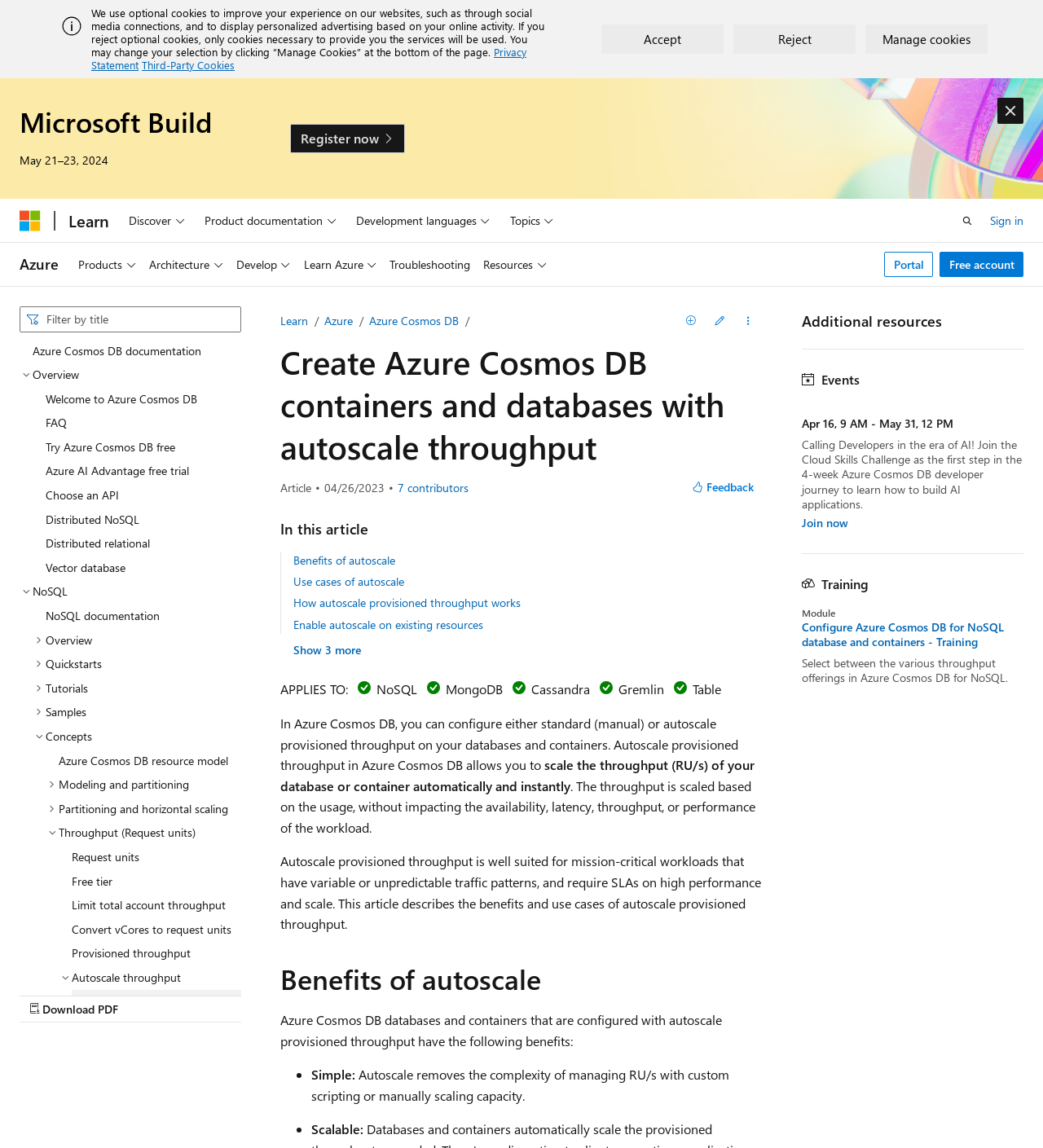Find the bounding box coordinates of the clickable area that will achieve the following instruction: "Create a new Azure Cosmos DB container".

[0.269, 0.297, 0.731, 0.407]